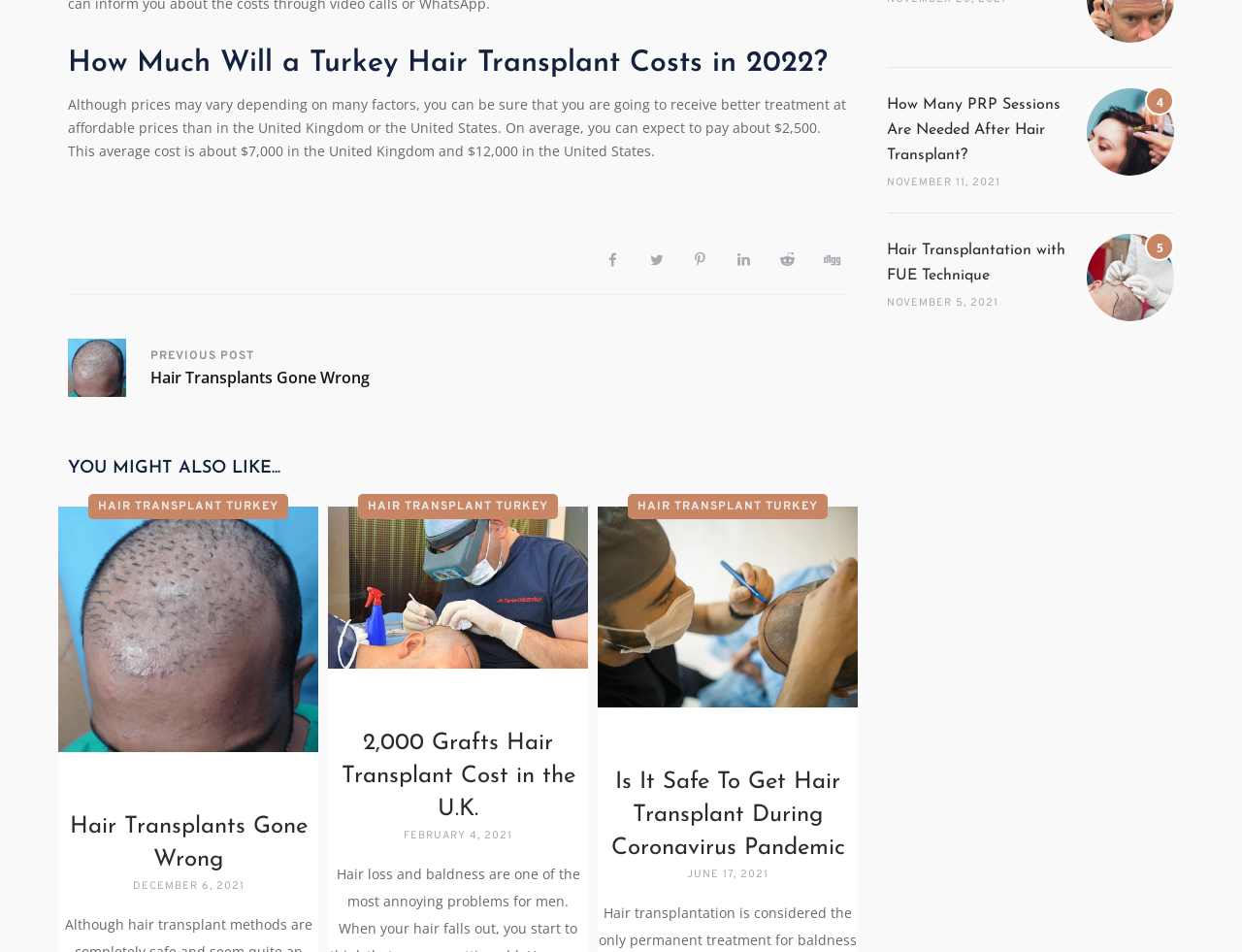Can you show the bounding box coordinates of the region to click on to complete the task described in the instruction: "Check the post about hair transplant during the coronavirus pandemic"?

[0.492, 0.81, 0.68, 0.904]